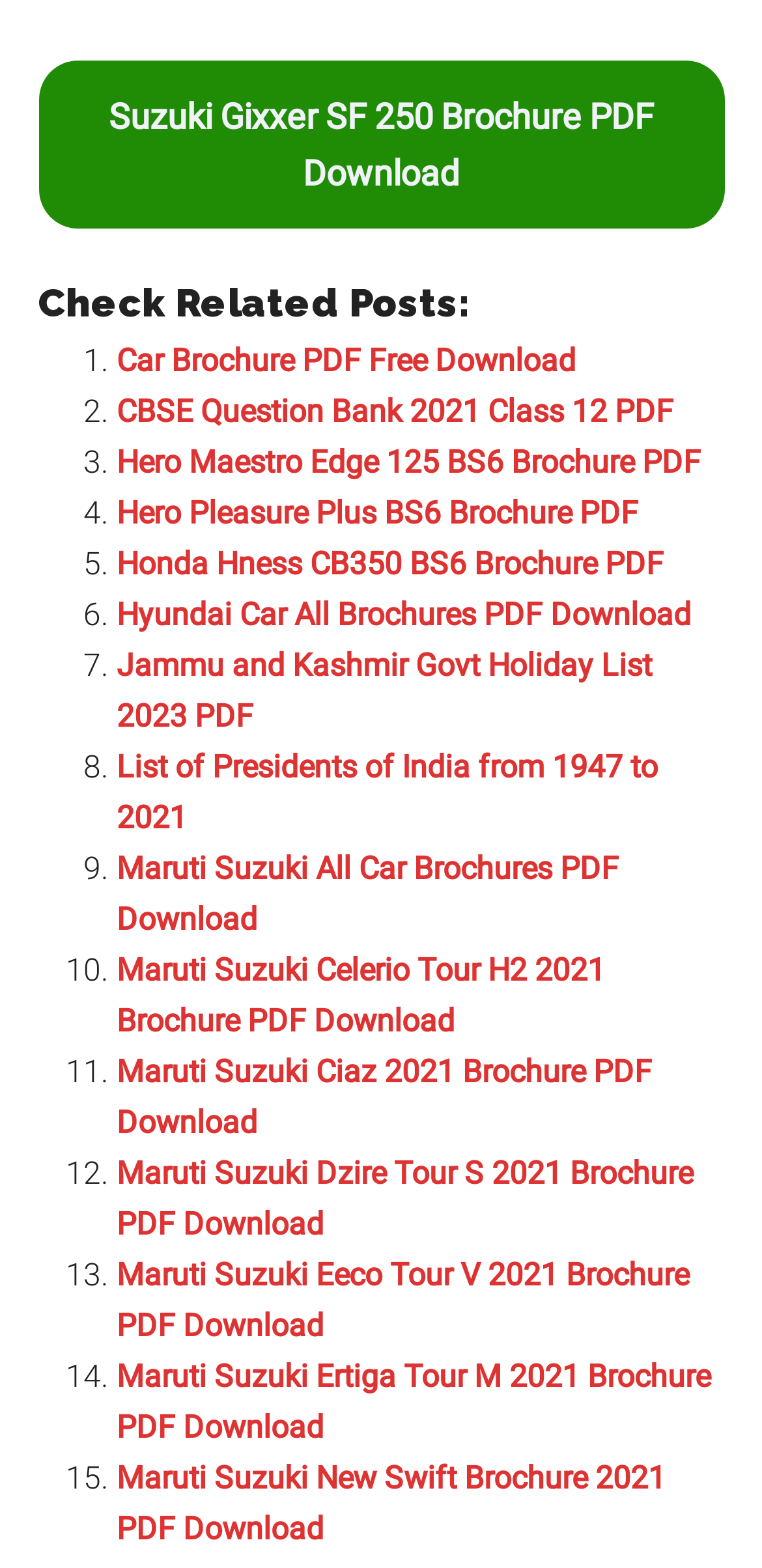Determine the bounding box coordinates of the region I should click to achieve the following instruction: "View Hero Maestro Edge 125 BS6 Brochure PDF". Ensure the bounding box coordinates are four float numbers between 0 and 1, i.e., [left, top, right, bottom].

[0.153, 0.283, 0.919, 0.307]